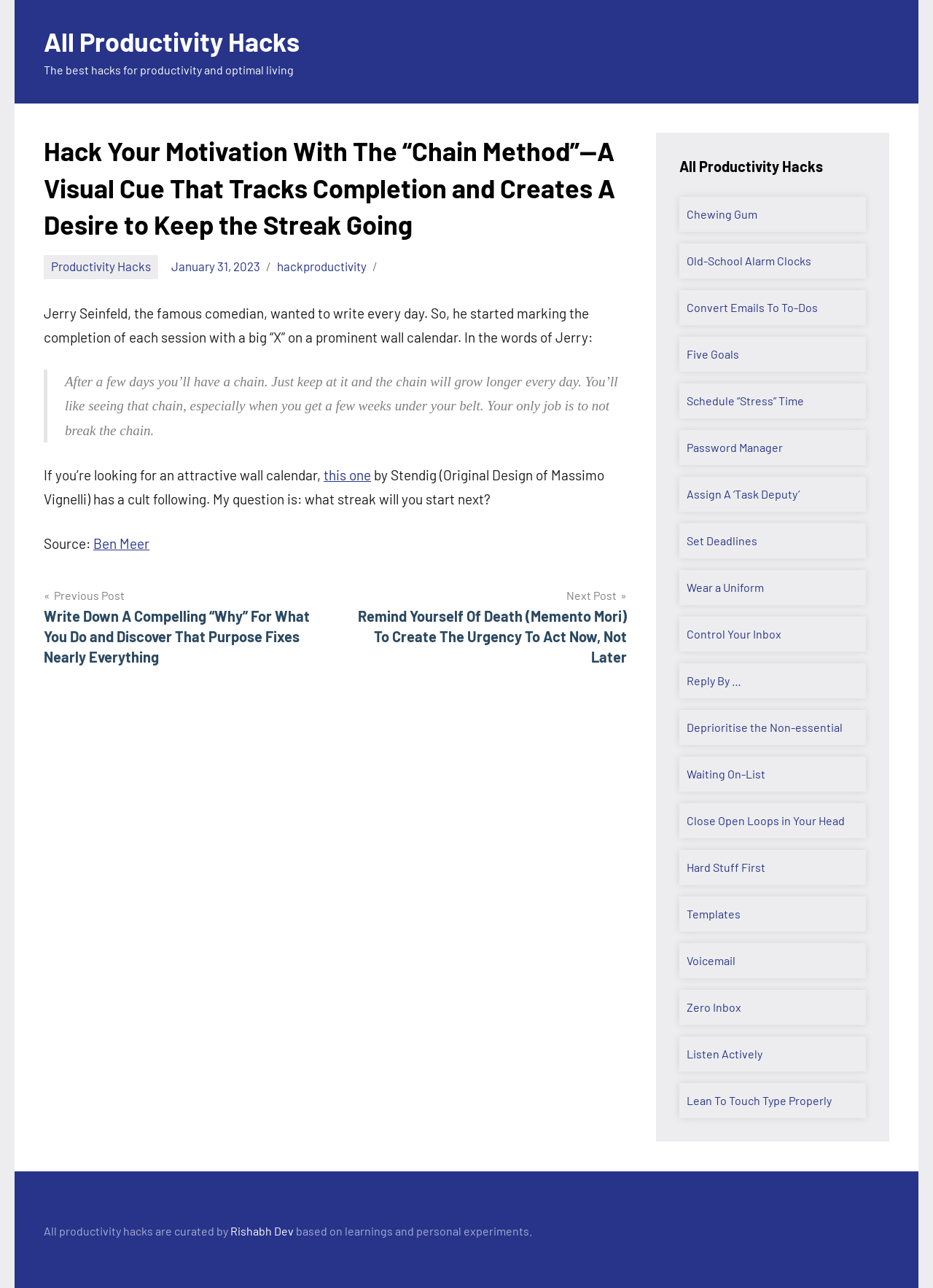Pinpoint the bounding box coordinates of the clickable area necessary to execute the following instruction: "Visit the previous post about writing down a compelling 'Why'". The coordinates should be given as four float numbers between 0 and 1, namely [left, top, right, bottom].

[0.047, 0.454, 0.347, 0.518]